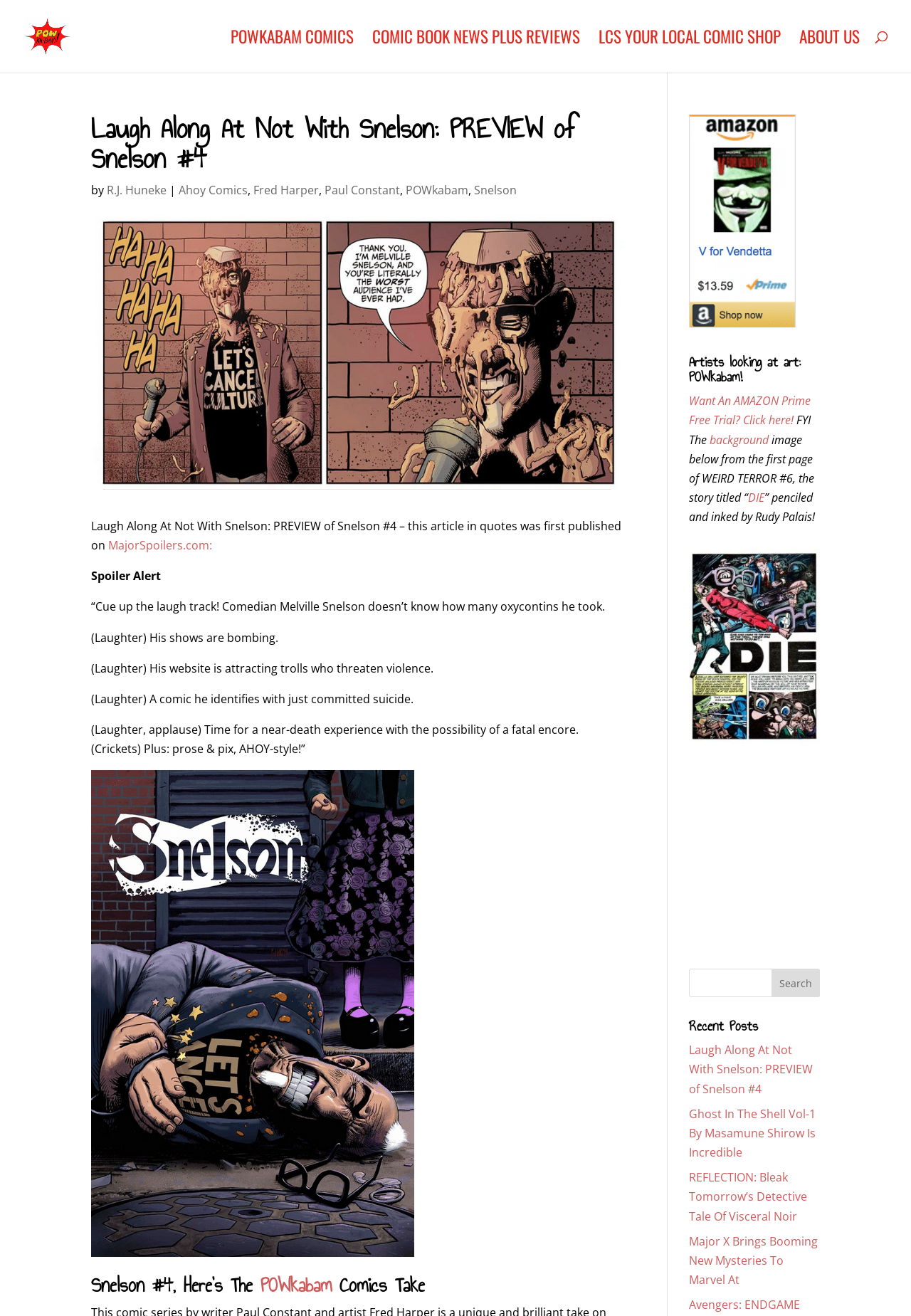Identify the bounding box coordinates of the part that should be clicked to carry out this instruction: "Click the link to POWkabam Comics".

[0.253, 0.024, 0.388, 0.055]